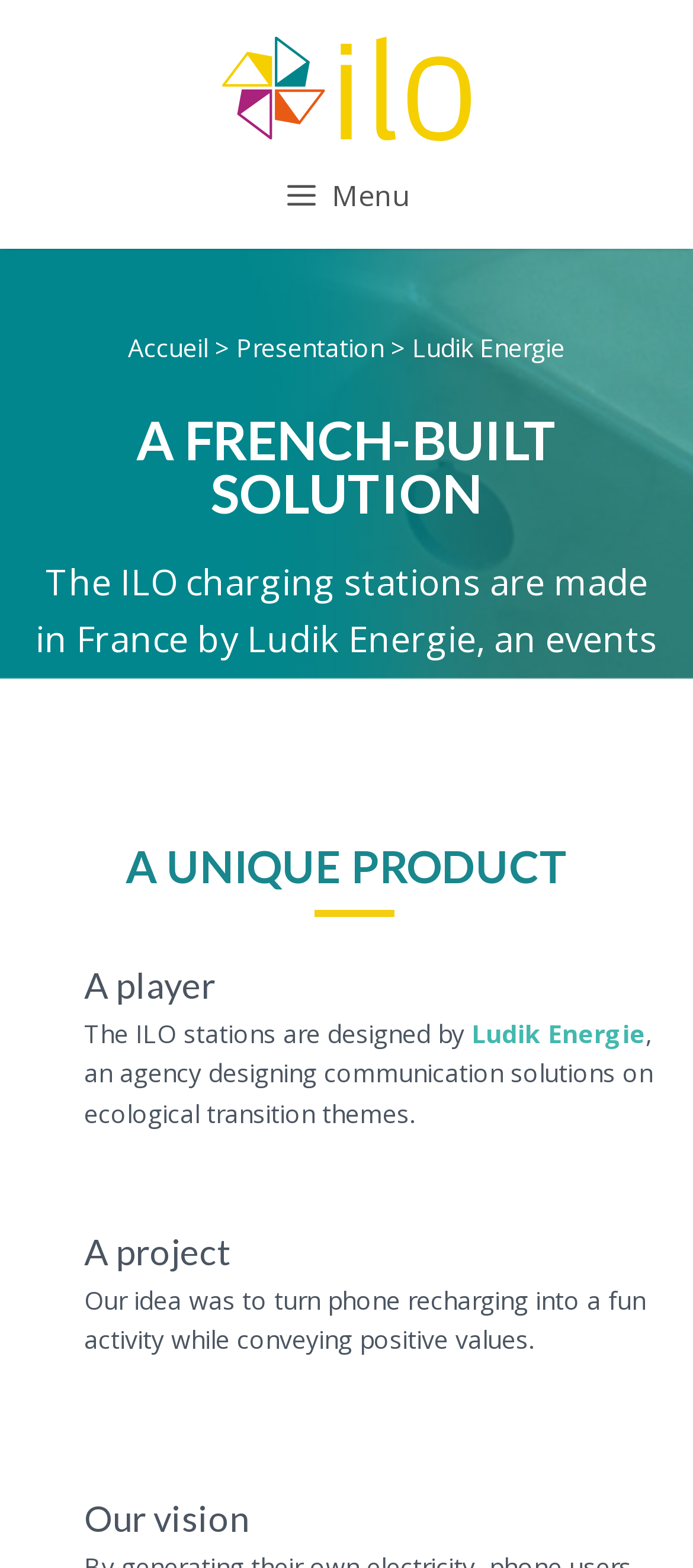What is the purpose of ILO charging stations?
Please interpret the details in the image and answer the question thoroughly.

The webpage states that the idea behind ILO charging stations is to 'turn phone recharging into a fun activity while conveying positive values', indicating that the purpose of ILO charging stations is to convey positive values.